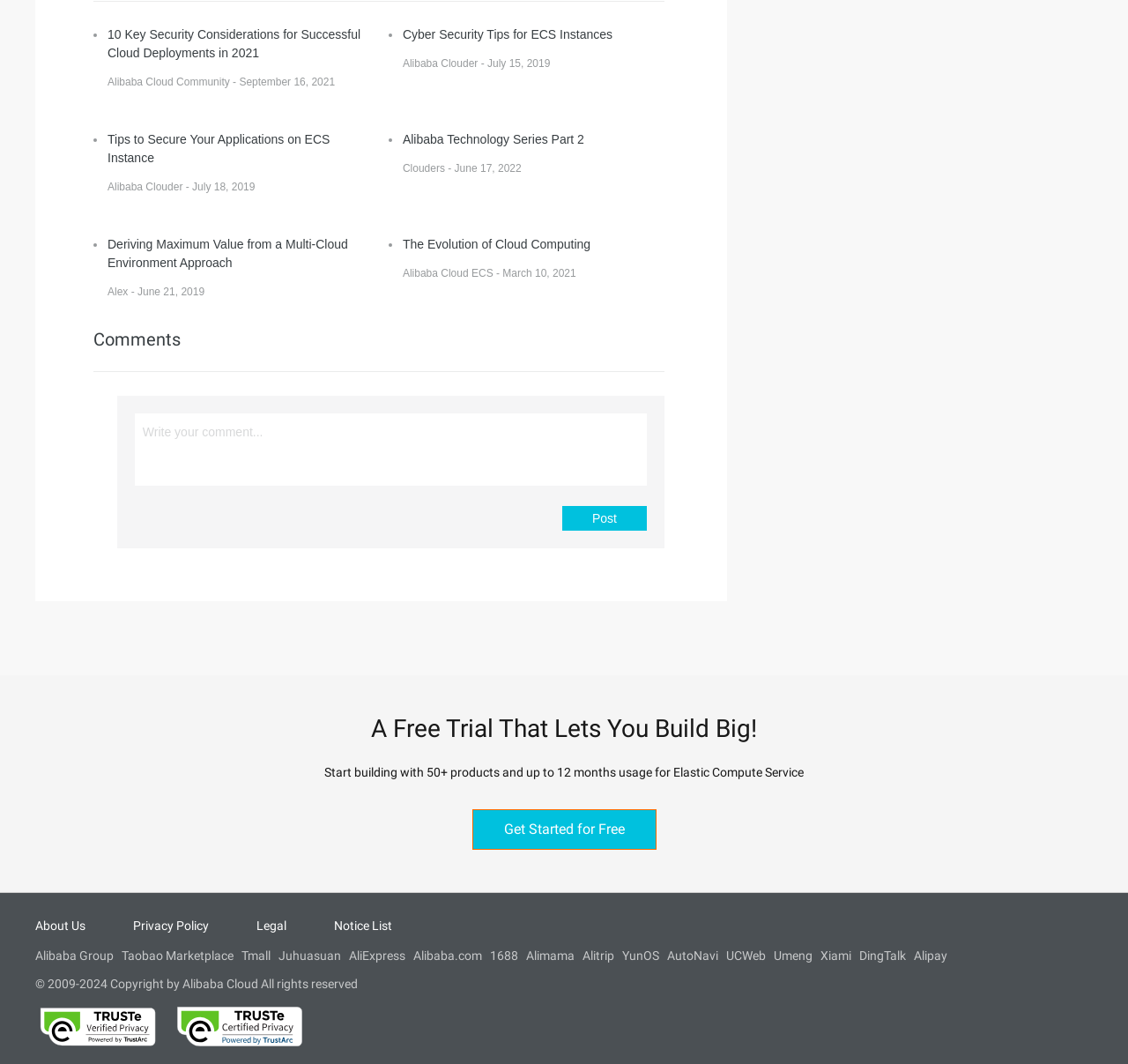Please identify the bounding box coordinates of the element's region that needs to be clicked to fulfill the following instruction: "Get started with a free trial". The bounding box coordinates should consist of four float numbers between 0 and 1, i.e., [left, top, right, bottom].

[0.418, 0.76, 0.582, 0.798]